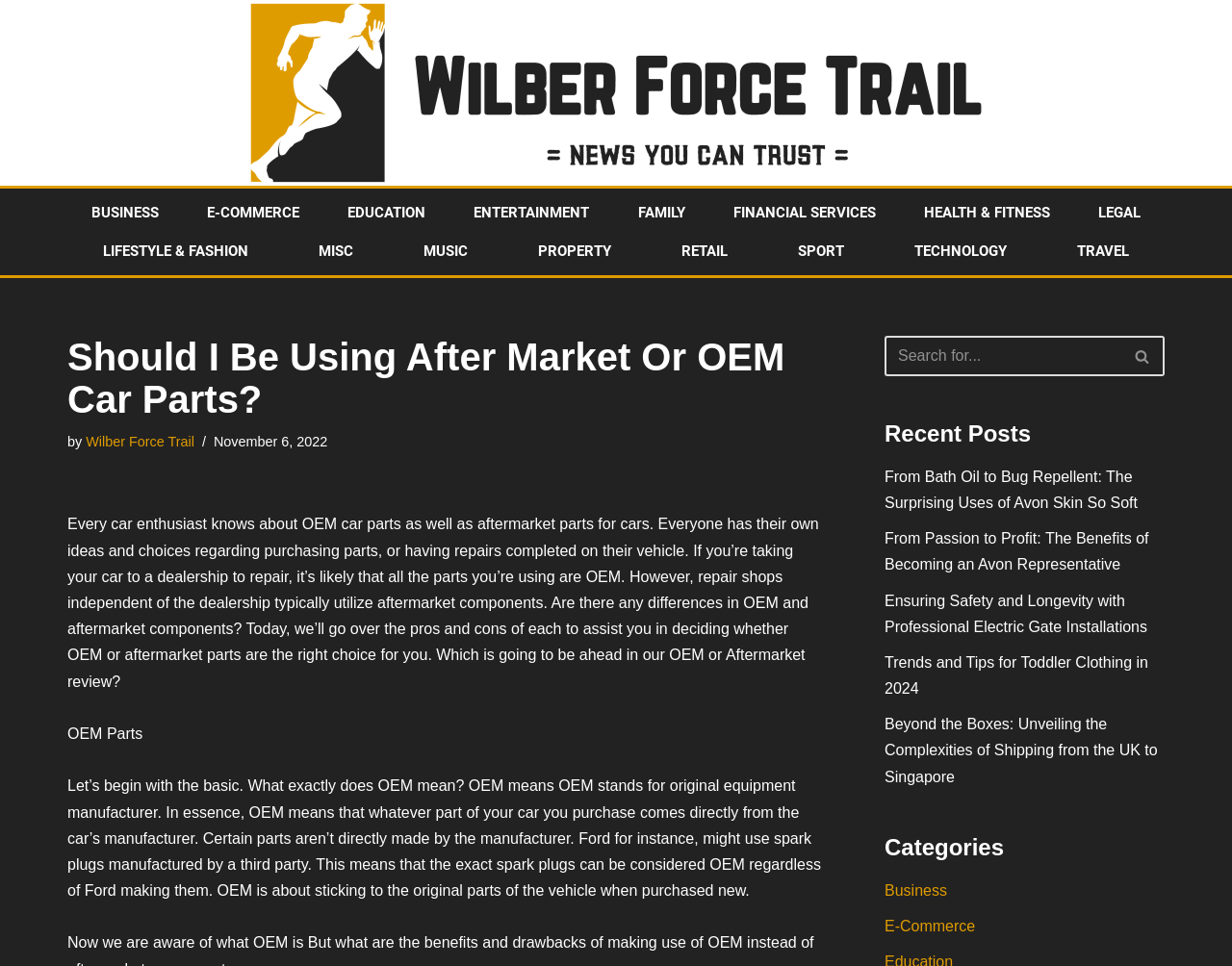Determine the coordinates of the bounding box for the clickable area needed to execute this instruction: "Search for something".

[0.718, 0.348, 0.945, 0.389]